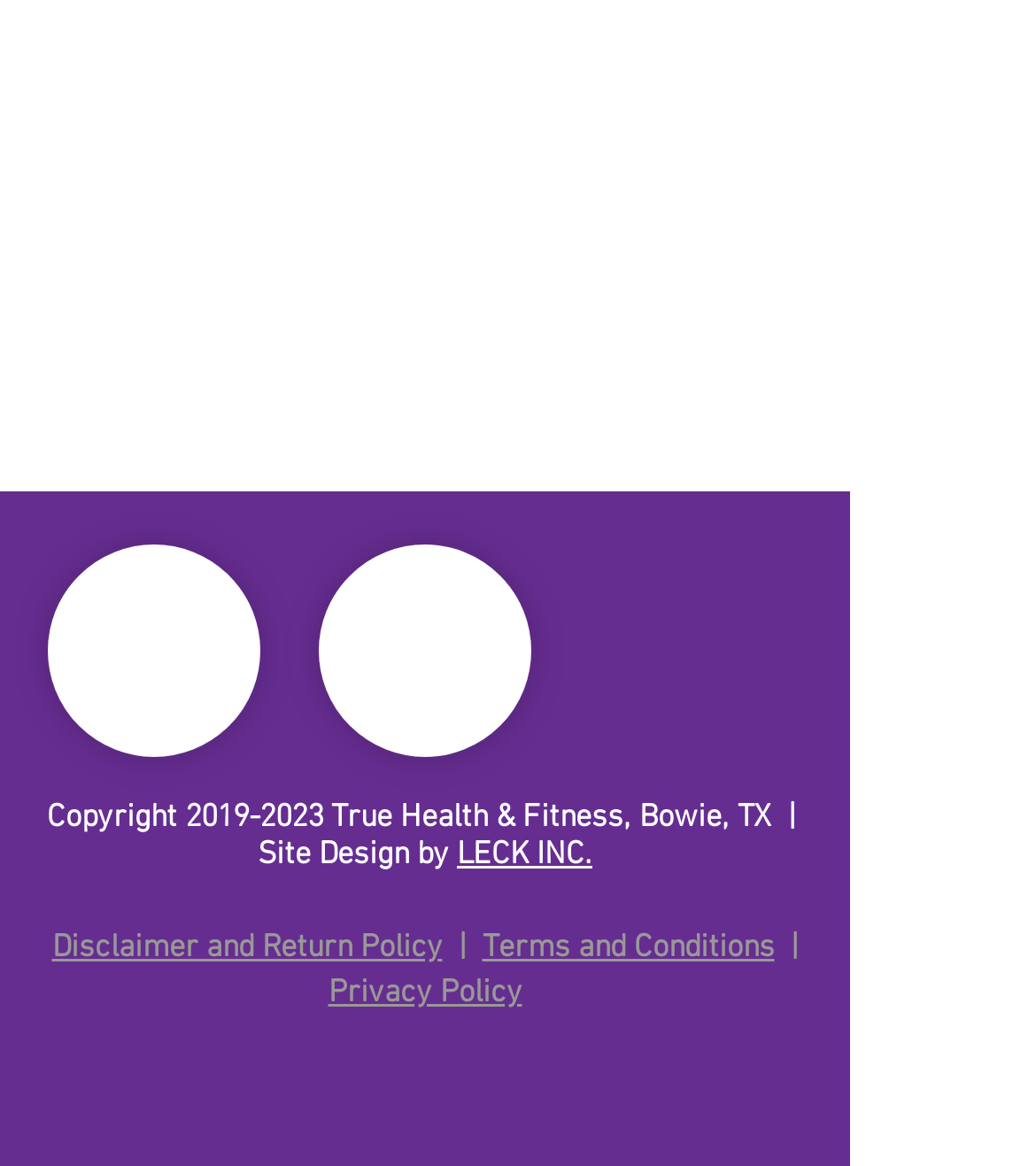From the element description: "|", extract the bounding box coordinates of the UI element. The coordinates should be expressed as four float numbers between 0 and 1, in the order [left, top, right, bottom].

[0.427, 0.797, 0.465, 0.829]